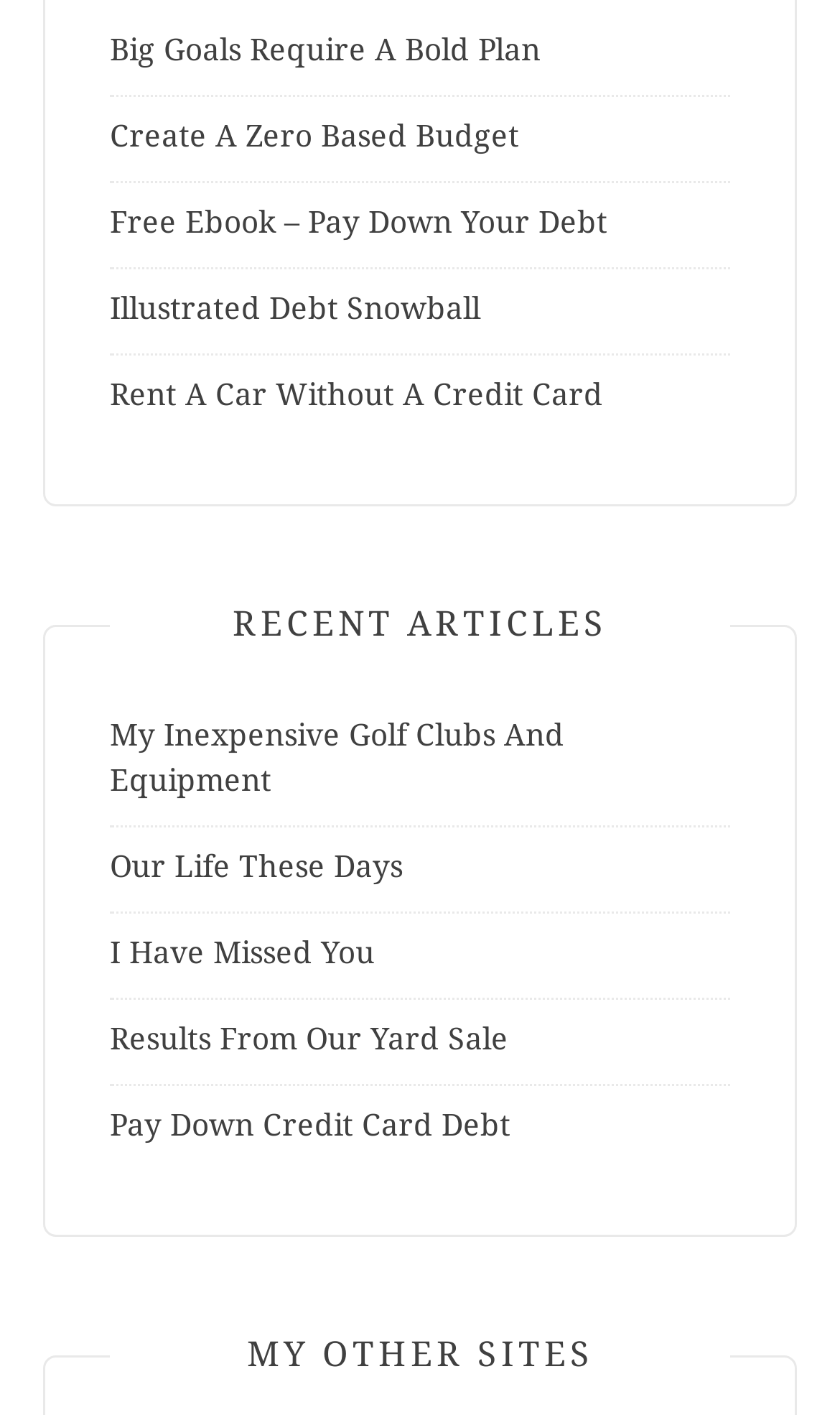Please respond in a single word or phrase: 
How many links are there on the webpage?

9